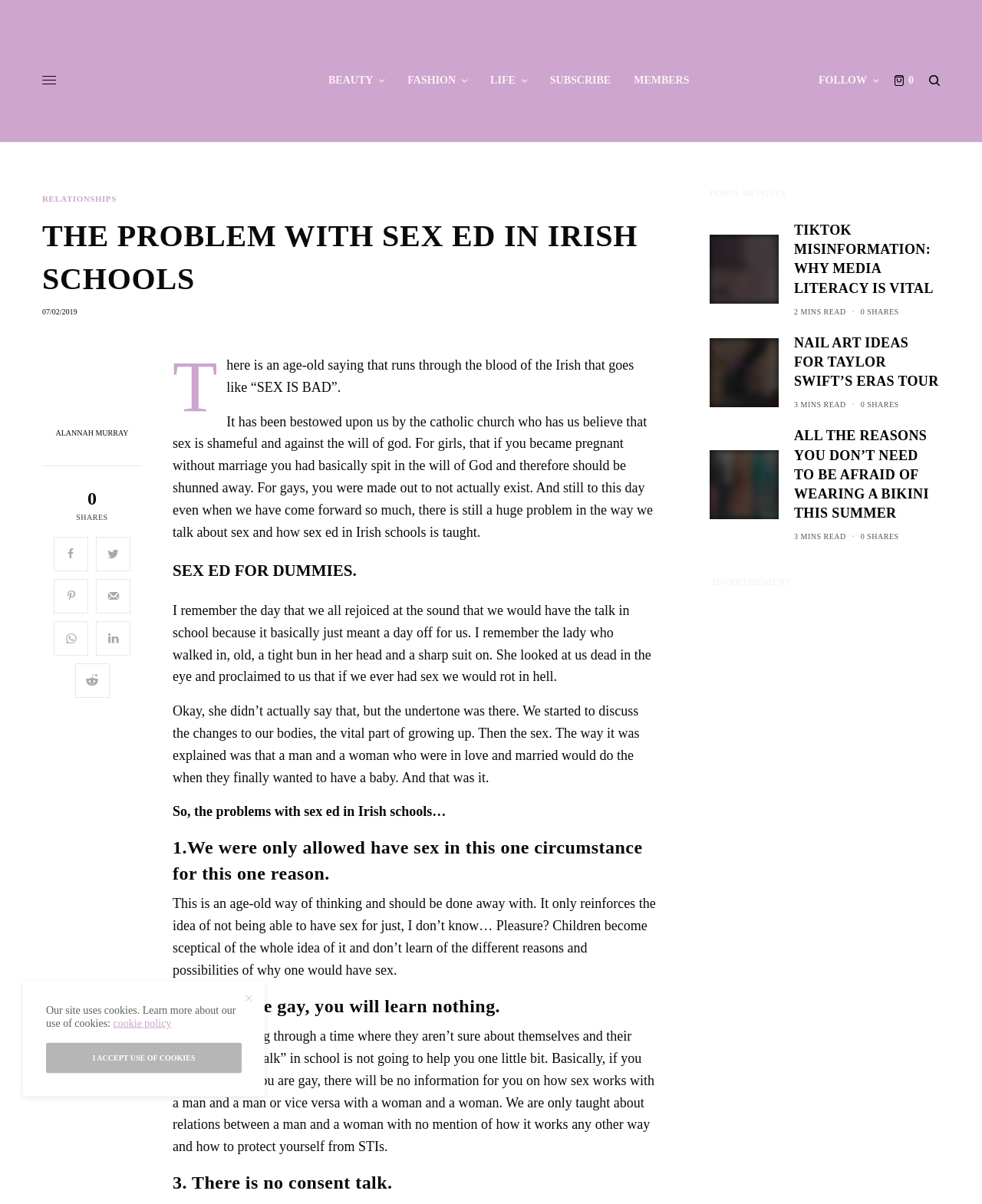What is the date of the article?
Refer to the image and provide a one-word or short phrase answer.

07/02/2019